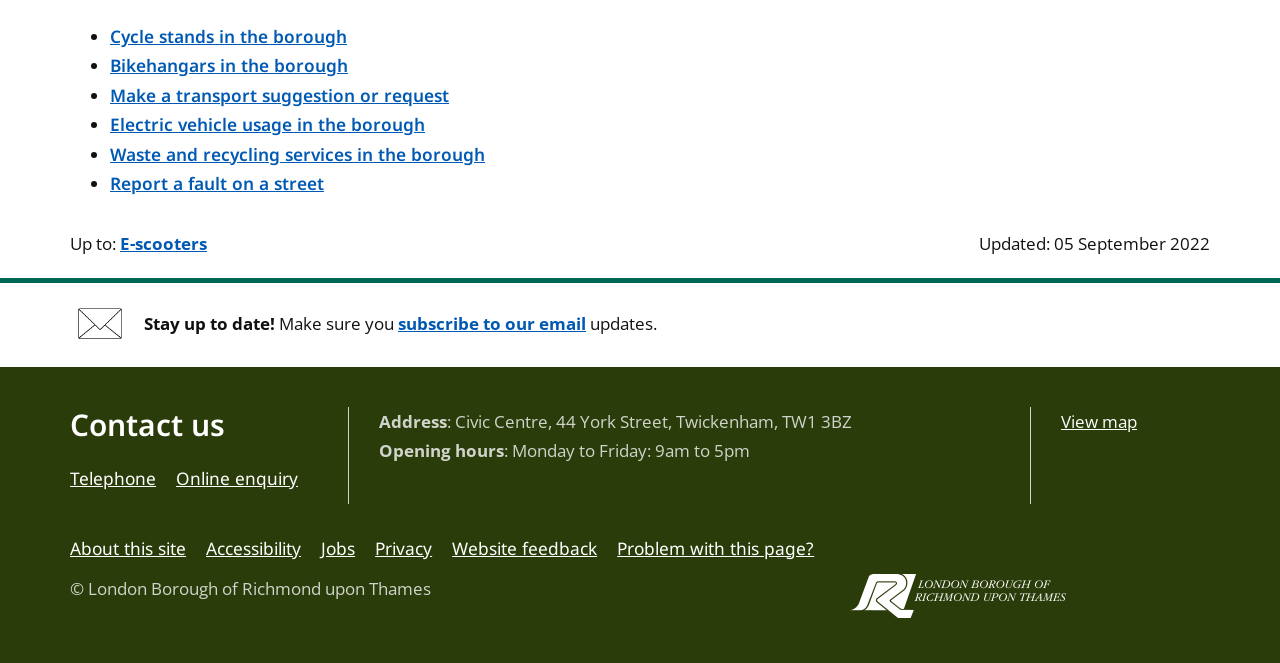Given the description of the UI element: "Jobs", predict the bounding box coordinates in the form of [left, top, right, bottom], with each value being a float between 0 and 1.

[0.251, 0.81, 0.277, 0.844]